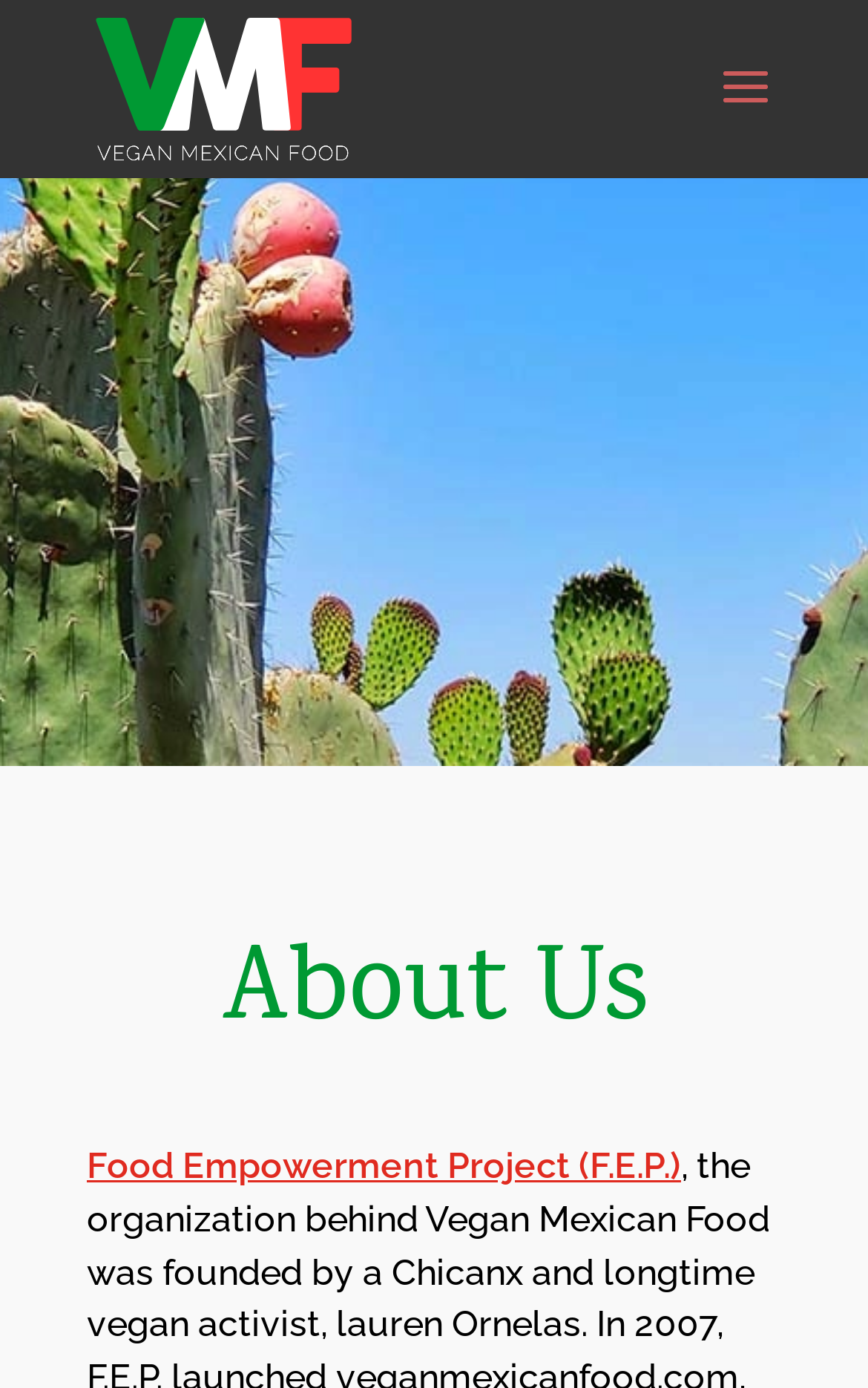Identify the bounding box for the described UI element. Provide the coordinates in (top-left x, top-left y, bottom-right x, bottom-right y) format with values ranging from 0 to 1: Food Empowerment Project (F.E.P.)

[0.1, 0.825, 0.785, 0.855]